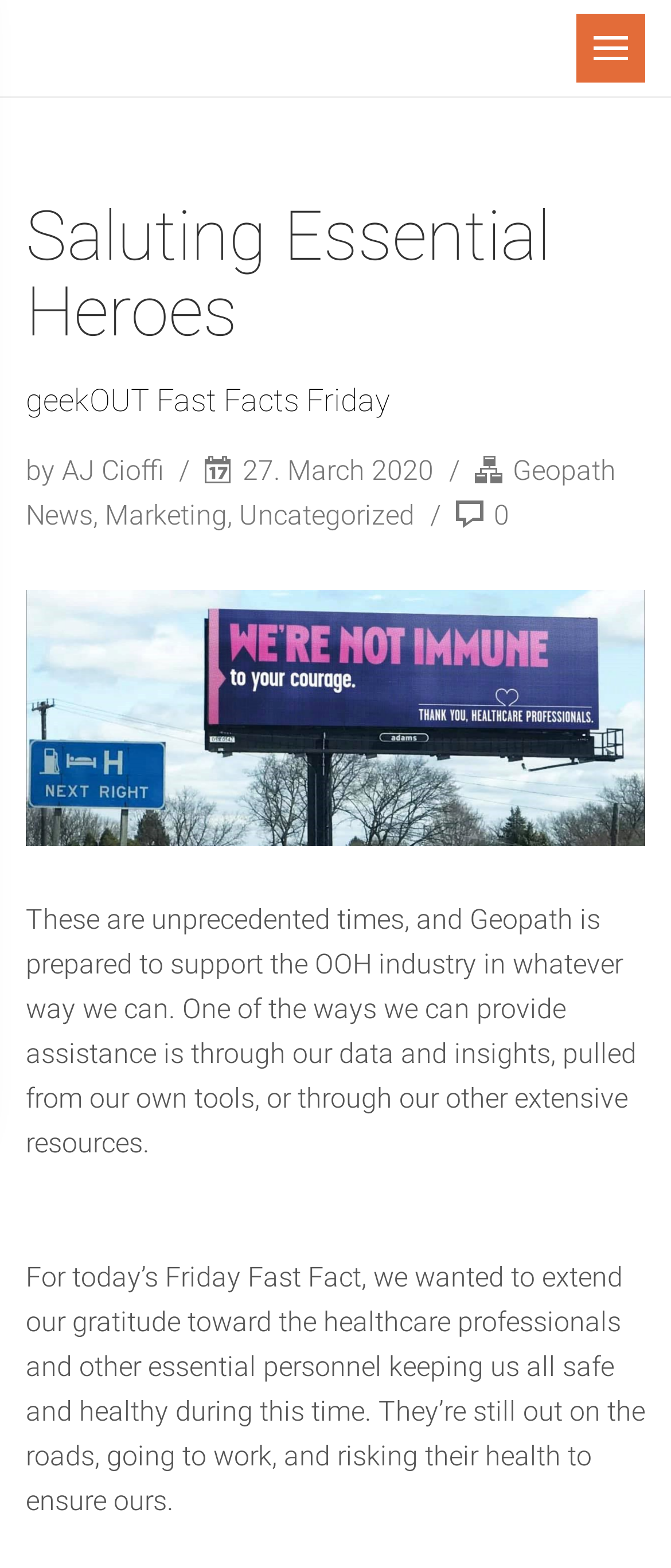Give a concise answer using one word or a phrase to the following question:
What is the category of the blog post?

Geopath News, Marketing, Uncategorized